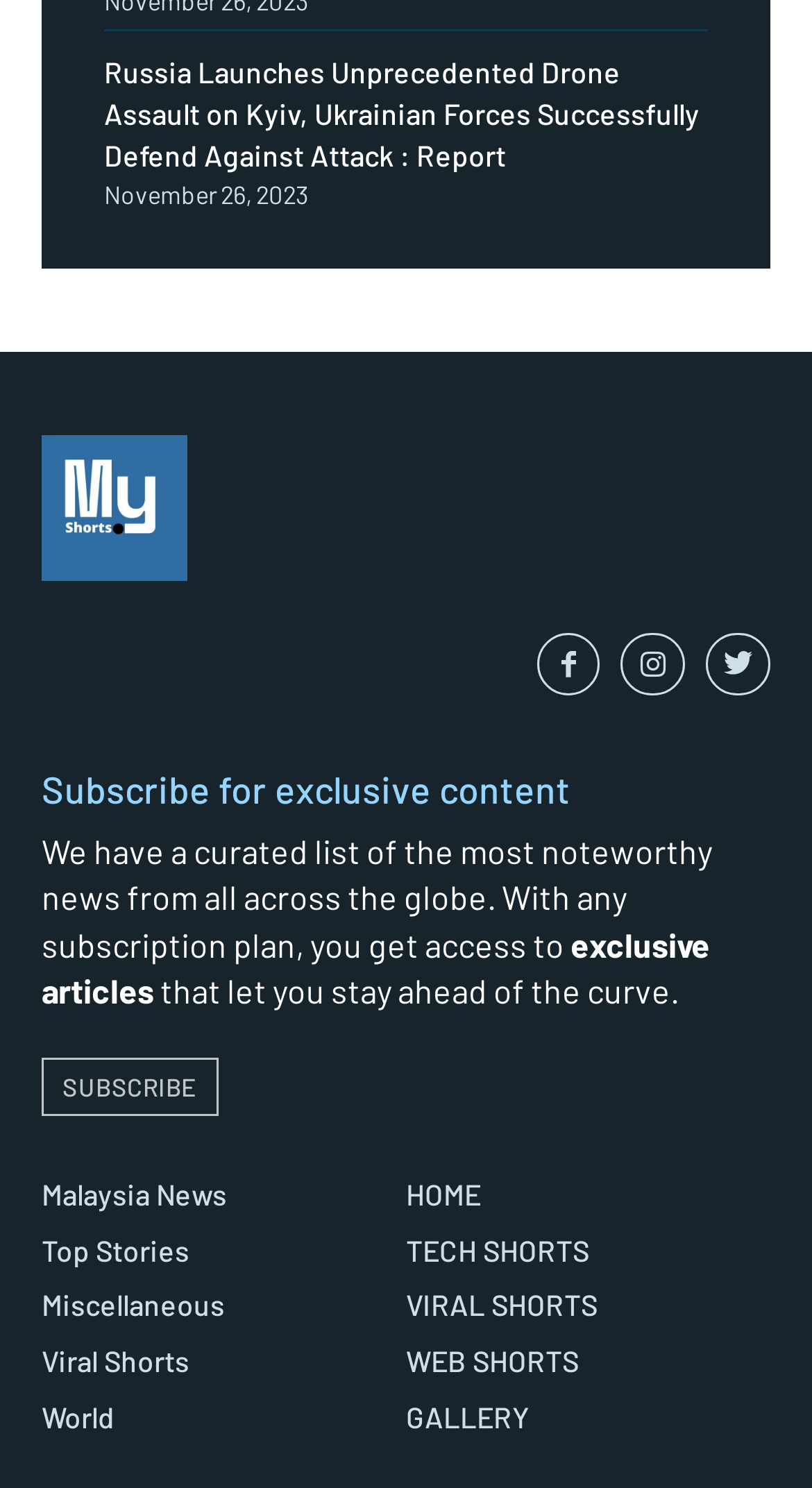Locate the bounding box coordinates of the element that needs to be clicked to carry out the instruction: "Read the latest news". The coordinates should be given as four float numbers ranging from 0 to 1, i.e., [left, top, right, bottom].

[0.128, 0.036, 0.872, 0.118]